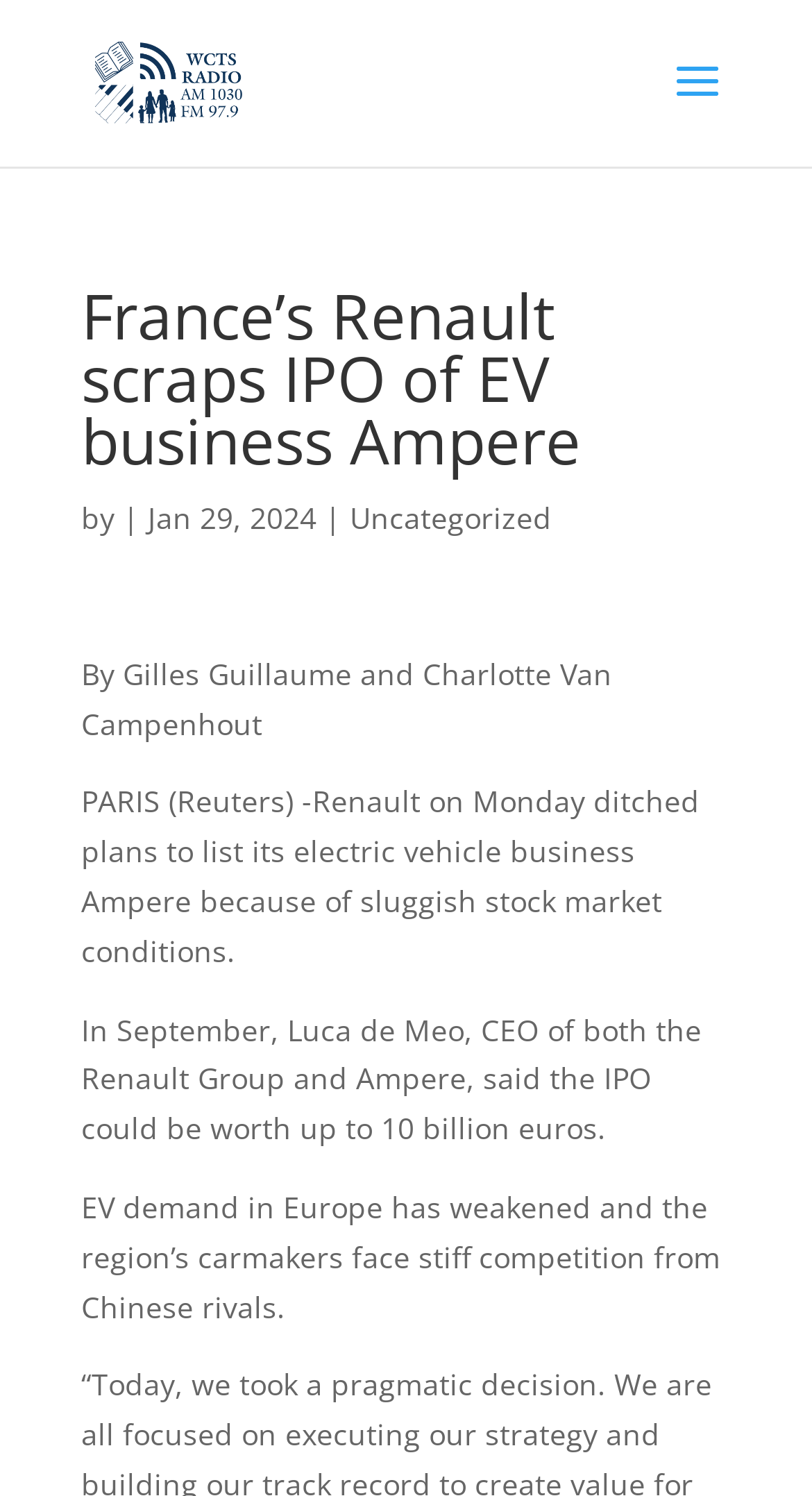Create a full and detailed caption for the entire webpage.

The webpage appears to be a news article about Renault's decision to scrap the IPO of its electric vehicle business, Ampere. At the top left of the page, there is a link to "WCTS Radio" accompanied by an image with the same name. Below this, there is a prominent heading that reads "France's Renault scraps IPO of EV business Ampere". 

To the right of the heading, there are several lines of text, including the author's name, the date "Jan 29, 2024", and a category label "Uncategorized". Below this, there is a paragraph of text written by Gilles Guillaume and Charlotte Van Campenhout, which provides more details about Renault's decision. 

The article continues with several paragraphs of text, including quotes from Luca de Meo, CEO of Renault Group and Ampere, and information about the current state of the electric vehicle market in Europe. Overall, the webpage is focused on providing news and information about Renault's business decision and its implications.